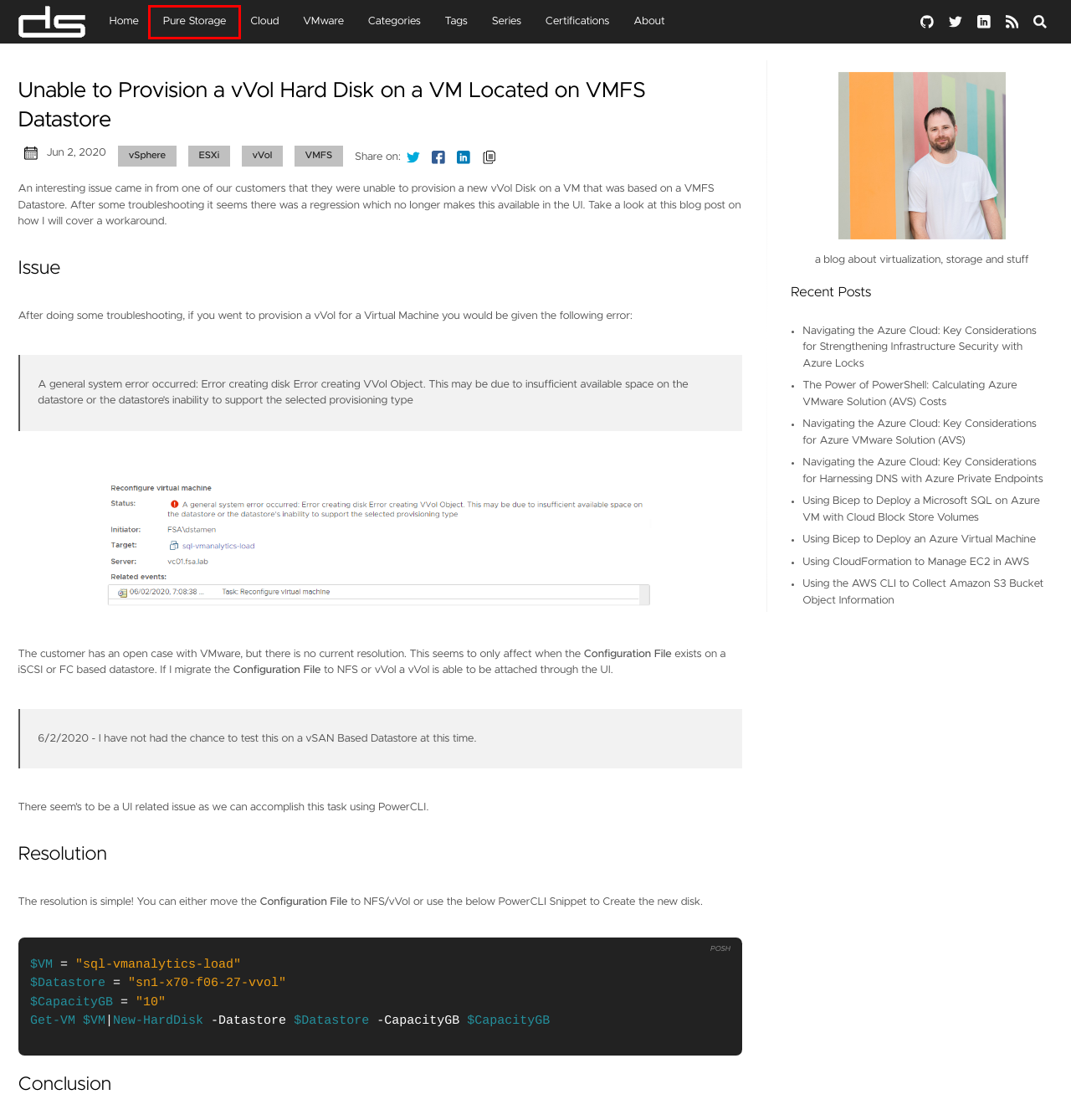A screenshot of a webpage is given, featuring a red bounding box around a UI element. Please choose the webpage description that best aligns with the new webpage after clicking the element in the bounding box. These are the descriptions:
A. VMware | davidstamen
B. vVol | davidstamen
C. Using Bicep to Deploy an Azure Virtual Machine | davidstamen
D. VMFS | davidstamen
E. Tags | davidstamen
F. Navigating the Azure Cloud: Key Considerations for Azure VMware Solution (AVS) | davidstamen
G. Pure Storage | davidstamen
H. About Me | davidstamen

G